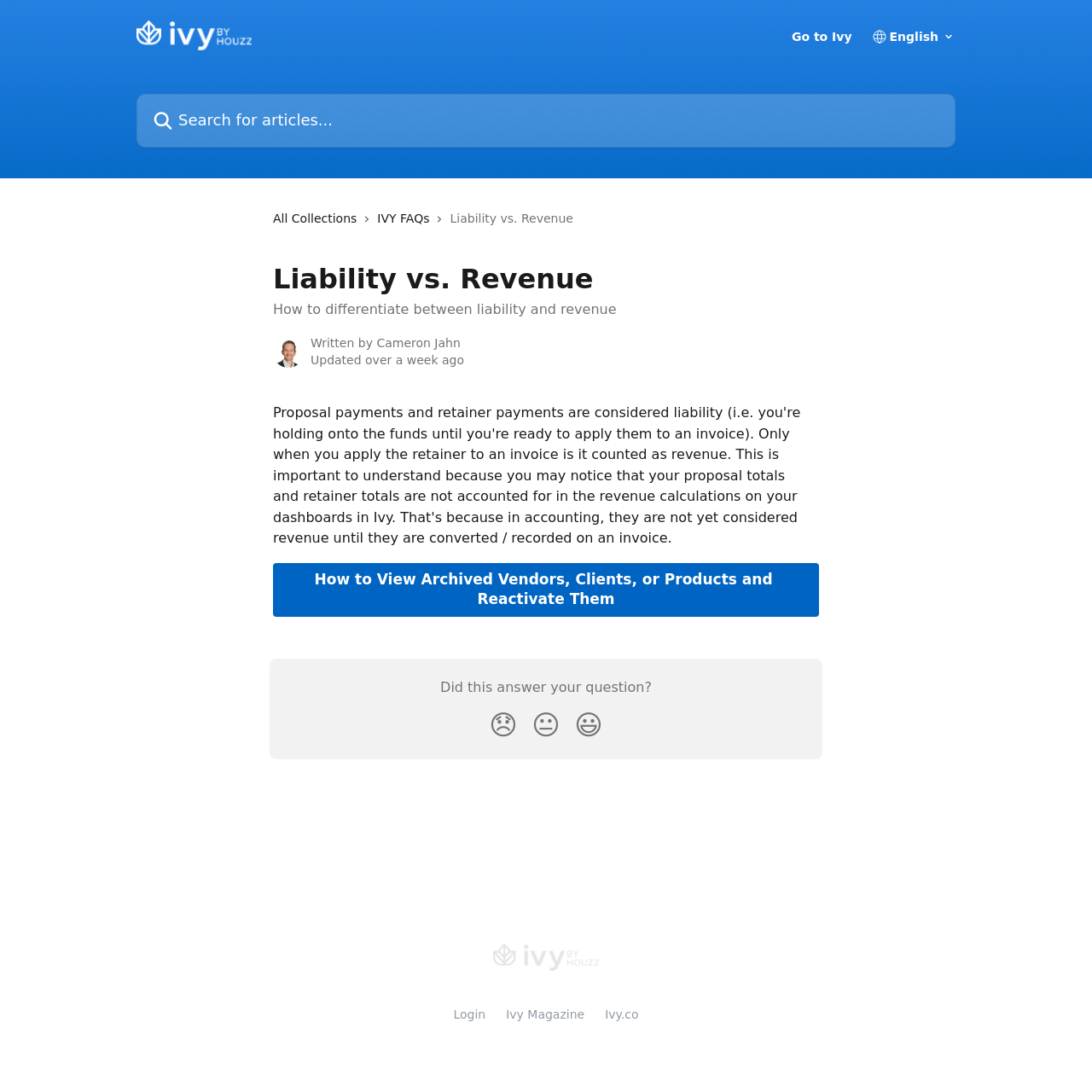Point out the bounding box coordinates of the section to click in order to follow this instruction: "View the 'I have sold a property at 3870 BAYRIDGE AVE in West Vancouver' blog post".

None